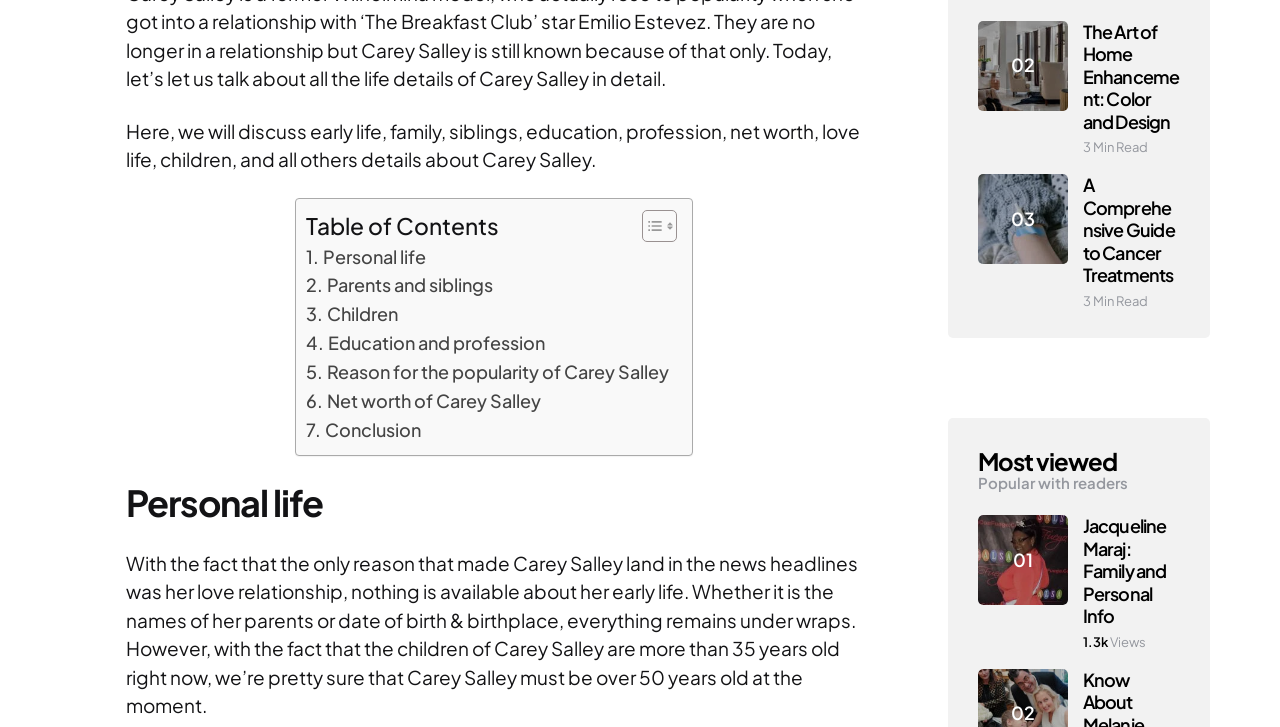Highlight the bounding box coordinates of the element that should be clicked to carry out the following instruction: "Read about 'Personal life'". The coordinates must be given as four float numbers ranging from 0 to 1, i.e., [left, top, right, bottom].

[0.098, 0.66, 0.673, 0.722]